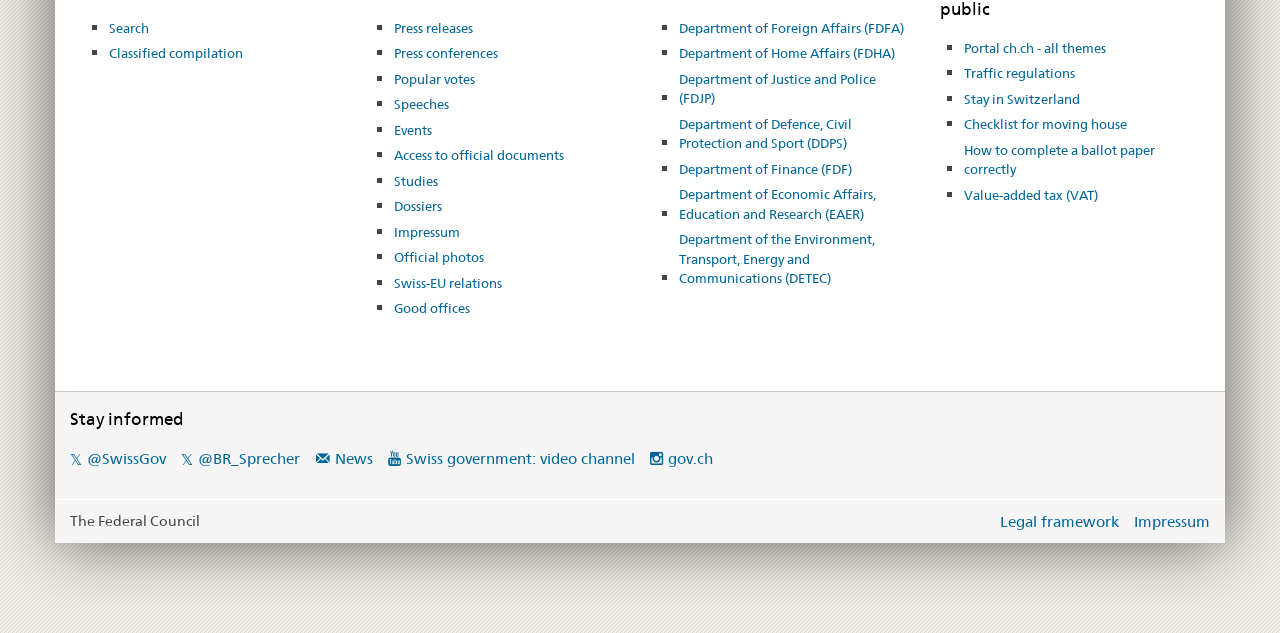Identify the bounding box coordinates for the region to click in order to carry out this instruction: "Visit Department of Foreign Affairs (FDFA)". Provide the coordinates using four float numbers between 0 and 1, formatted as [left, top, right, bottom].

[0.53, 0.025, 0.706, 0.065]